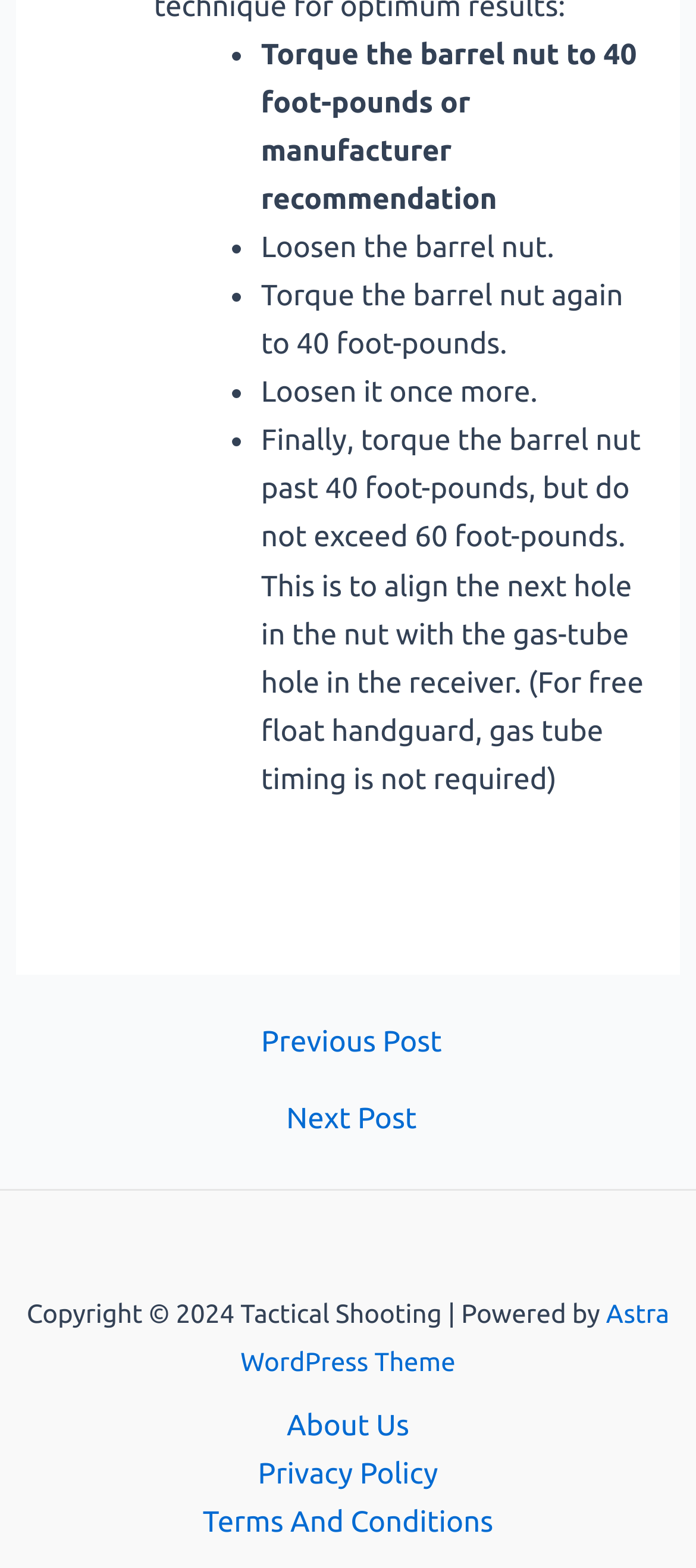What are the navigation options available at the bottom of the webpage?
Using the image, answer in one word or phrase.

Previous Post, Next Post, Site Navigation